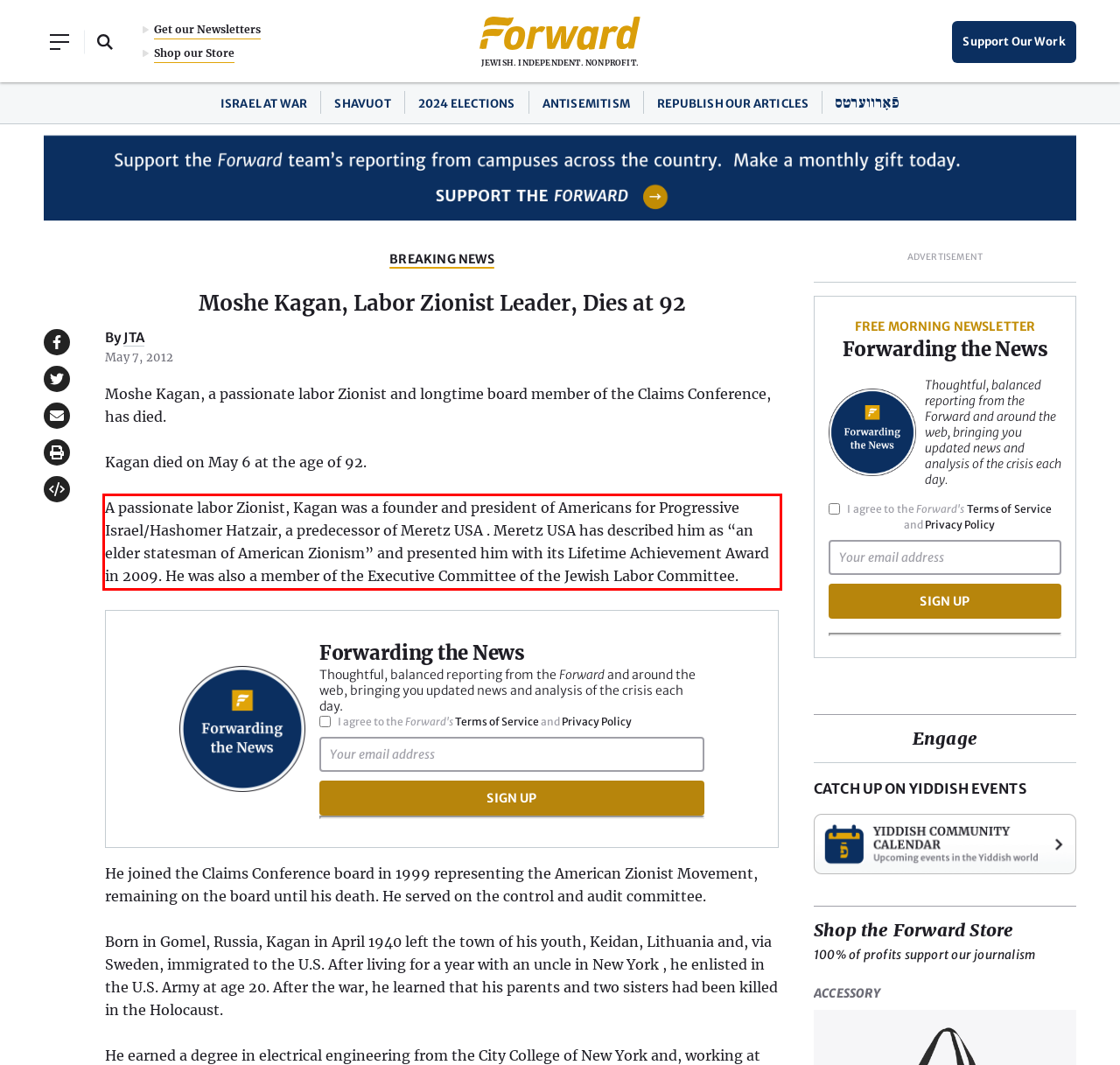Using OCR, extract the text content found within the red bounding box in the given webpage screenshot.

A passionate labor Zionist, Kagan was a founder and president of Americans for Progressive Israel/Hashomer Hatzair, a predecessor of Meretz USA . Meretz USA has described him as “an elder statesman of American Zionism” and presented him with its Lifetime Achievement Award in 2009. He was also a member of the Executive Committee of the Jewish Labor Committee.